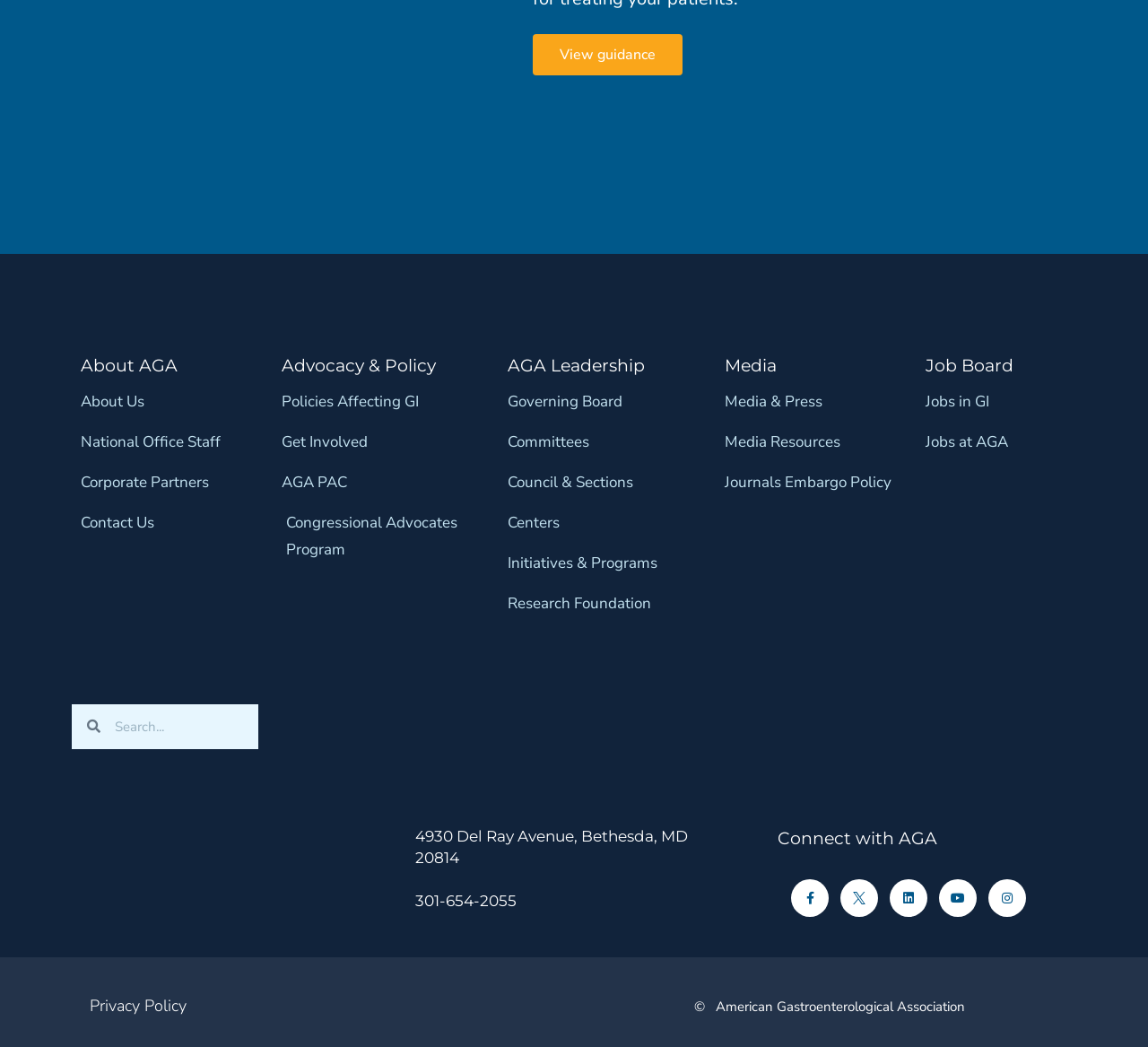What is the address of the organization?
Refer to the image and give a detailed response to the question.

The address of the organization can be found in the section 'Connect with AGA', where it lists the address as '4930 Del Ray Avenue, Bethesda, MD 20814'.